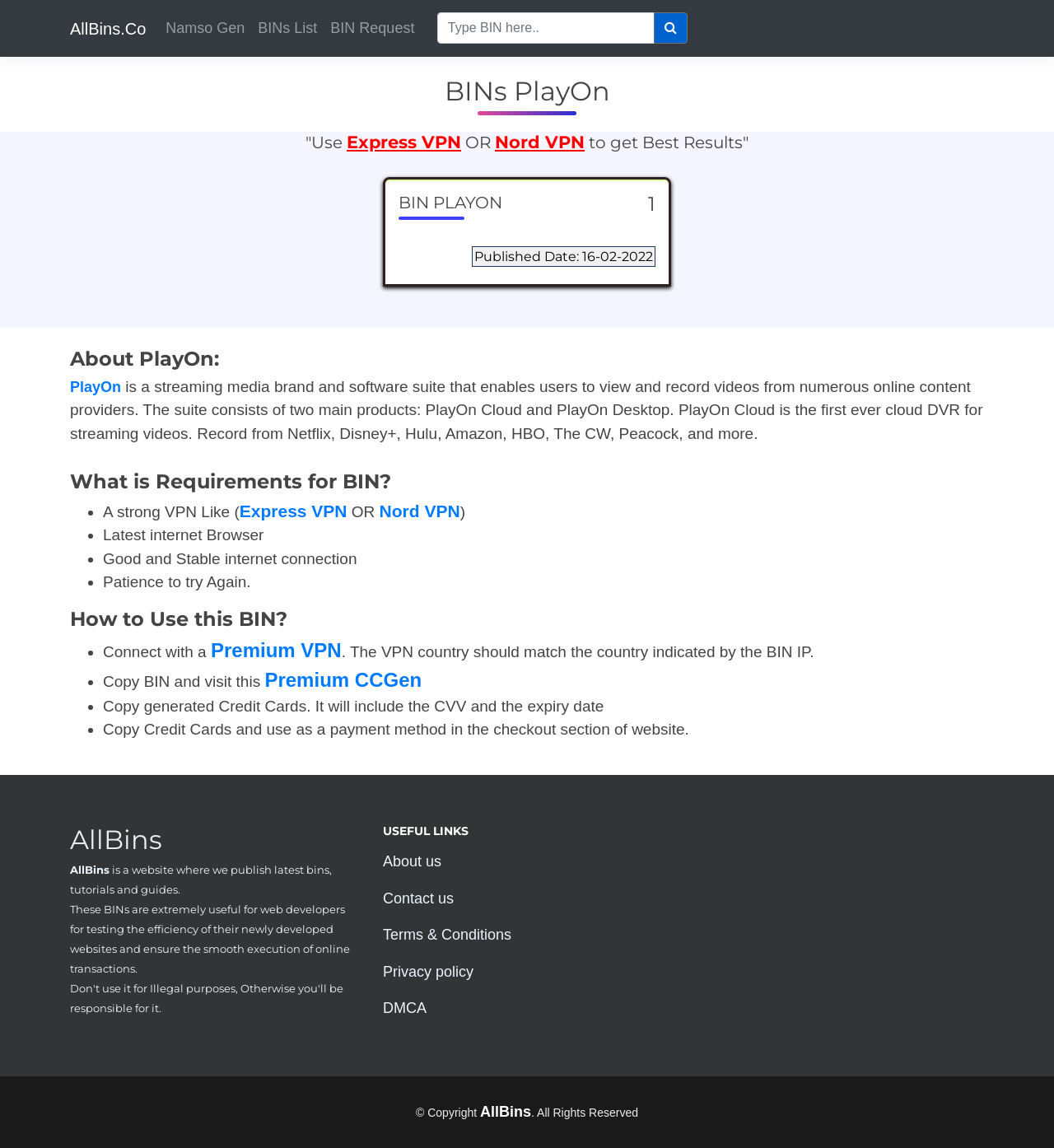Locate the bounding box coordinates of the UI element described by: "BINs List". The bounding box coordinates should consist of four float numbers between 0 and 1, i.e., [left, top, right, bottom].

[0.239, 0.009, 0.328, 0.04]